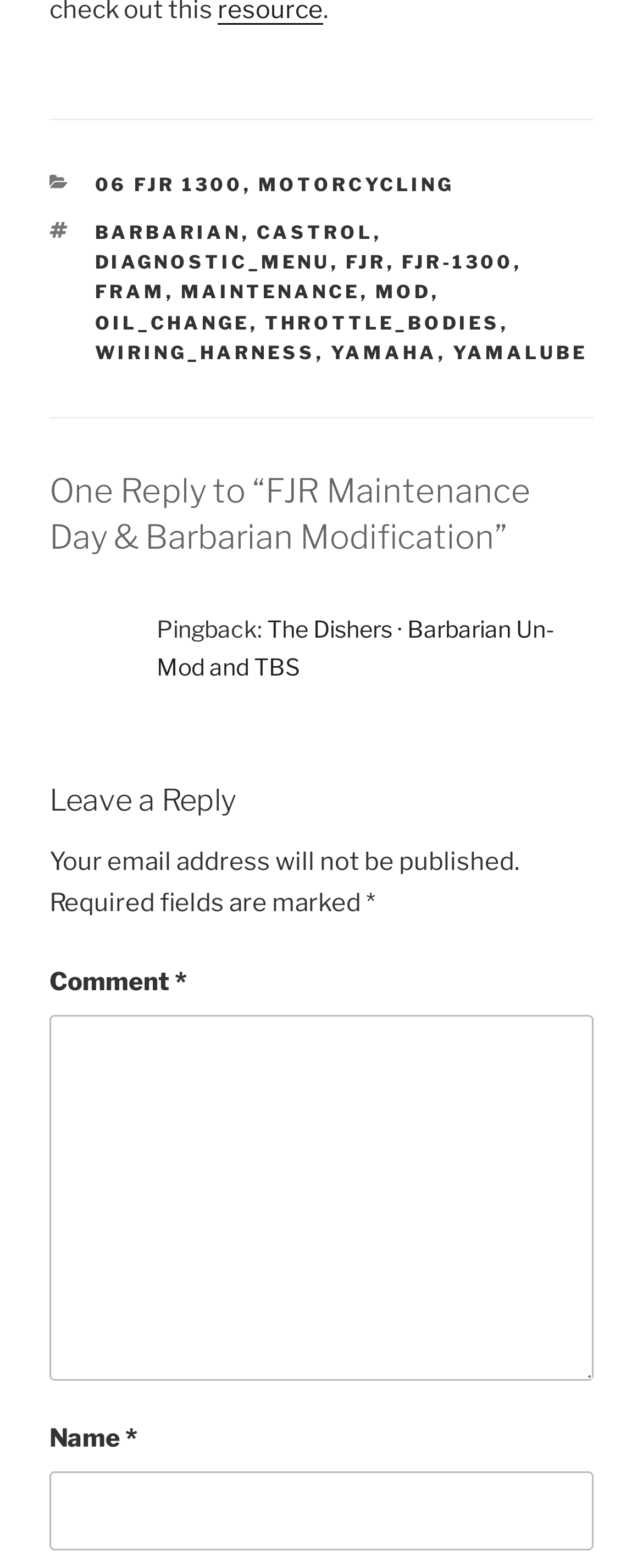Give a one-word or one-phrase response to the question: 
What is the name of the article?

FJR Maintenance Day & Barbarian Modification